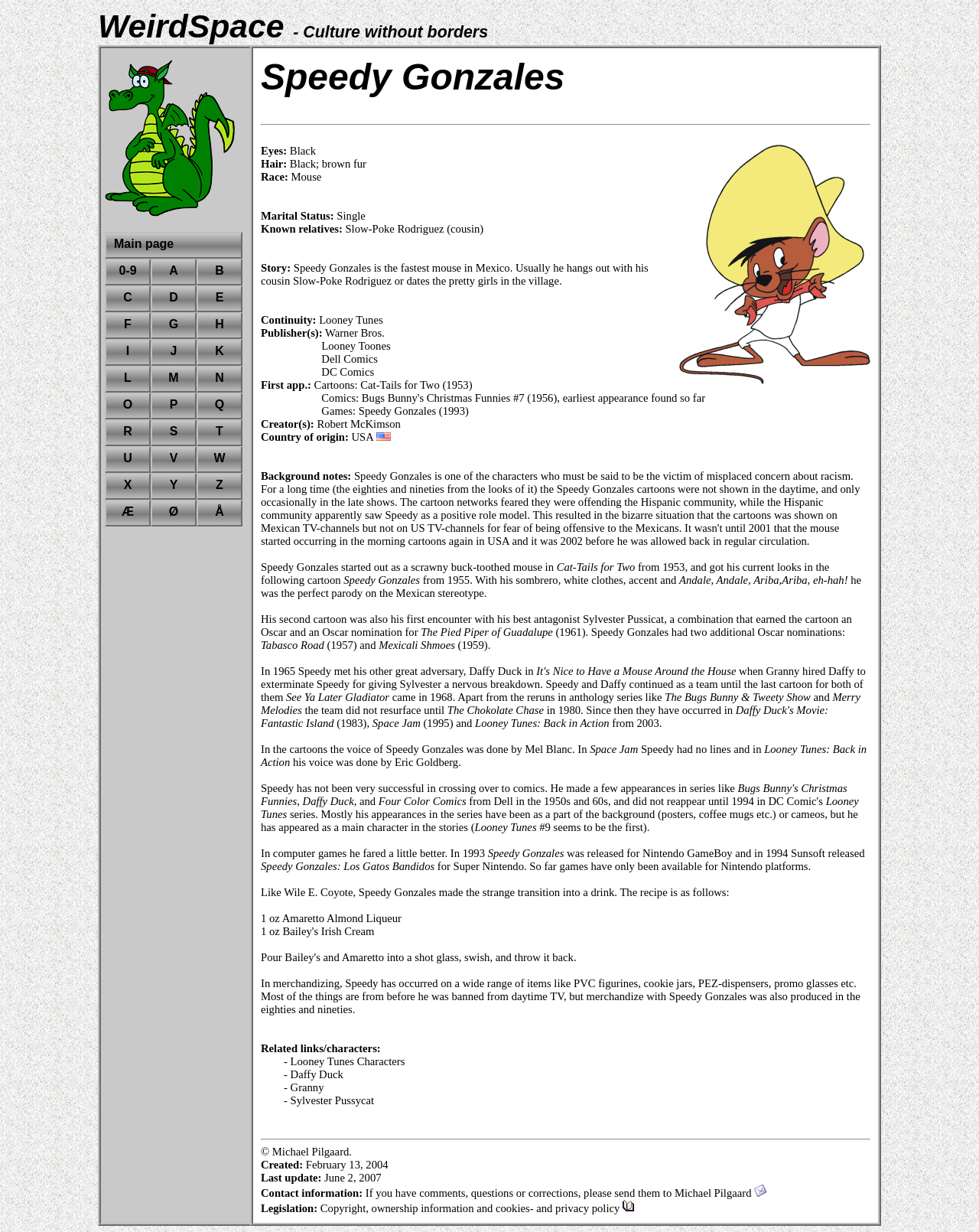What is the name of the publisher of Speedy Gonzales comics?
Please give a detailed and elaborate explanation in response to the question.

I found the answer by looking at the section that describes Speedy Gonzales' publishers, where it says 'Publisher(s): Warner Bros.'.